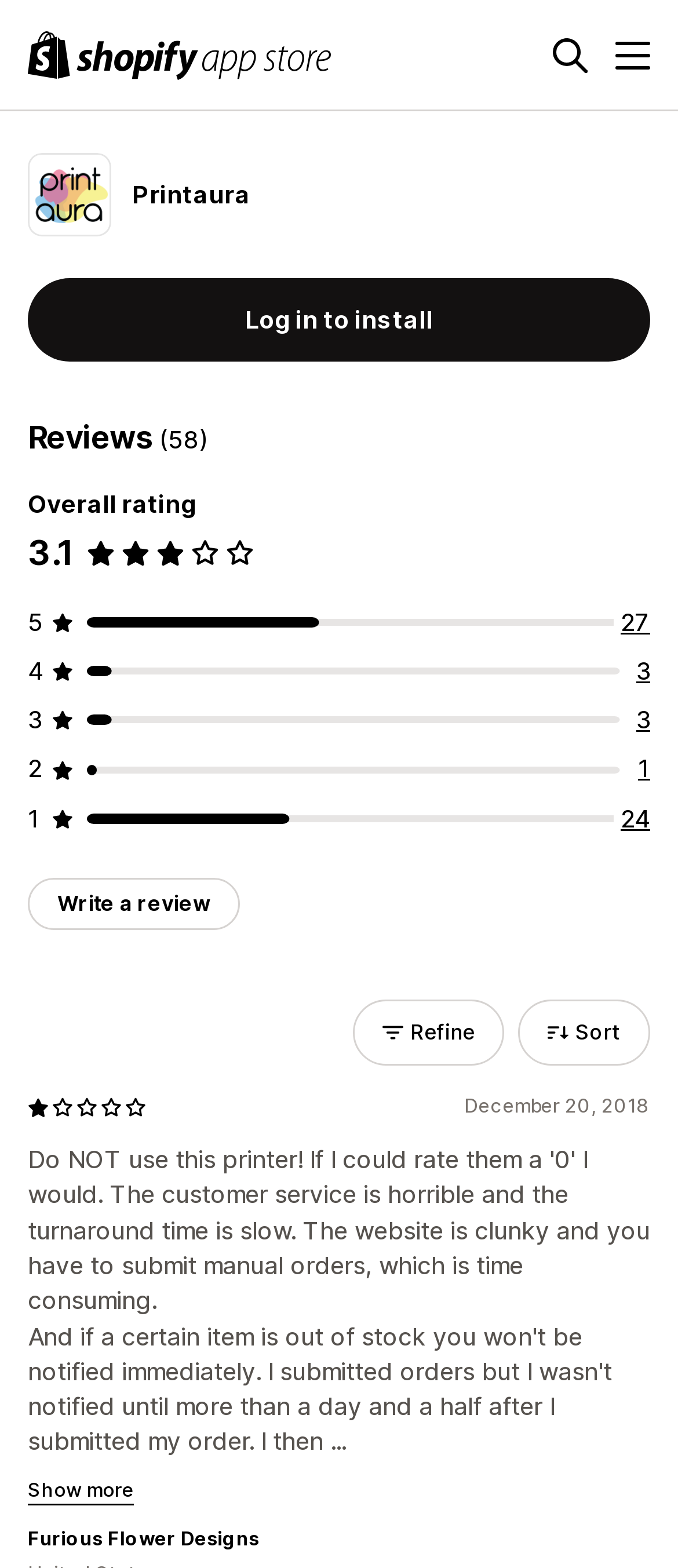Highlight the bounding box coordinates of the element that should be clicked to carry out the following instruction: "Log in to install Printaura". The coordinates must be given as four float numbers ranging from 0 to 1, i.e., [left, top, right, bottom].

[0.041, 0.177, 0.959, 0.231]